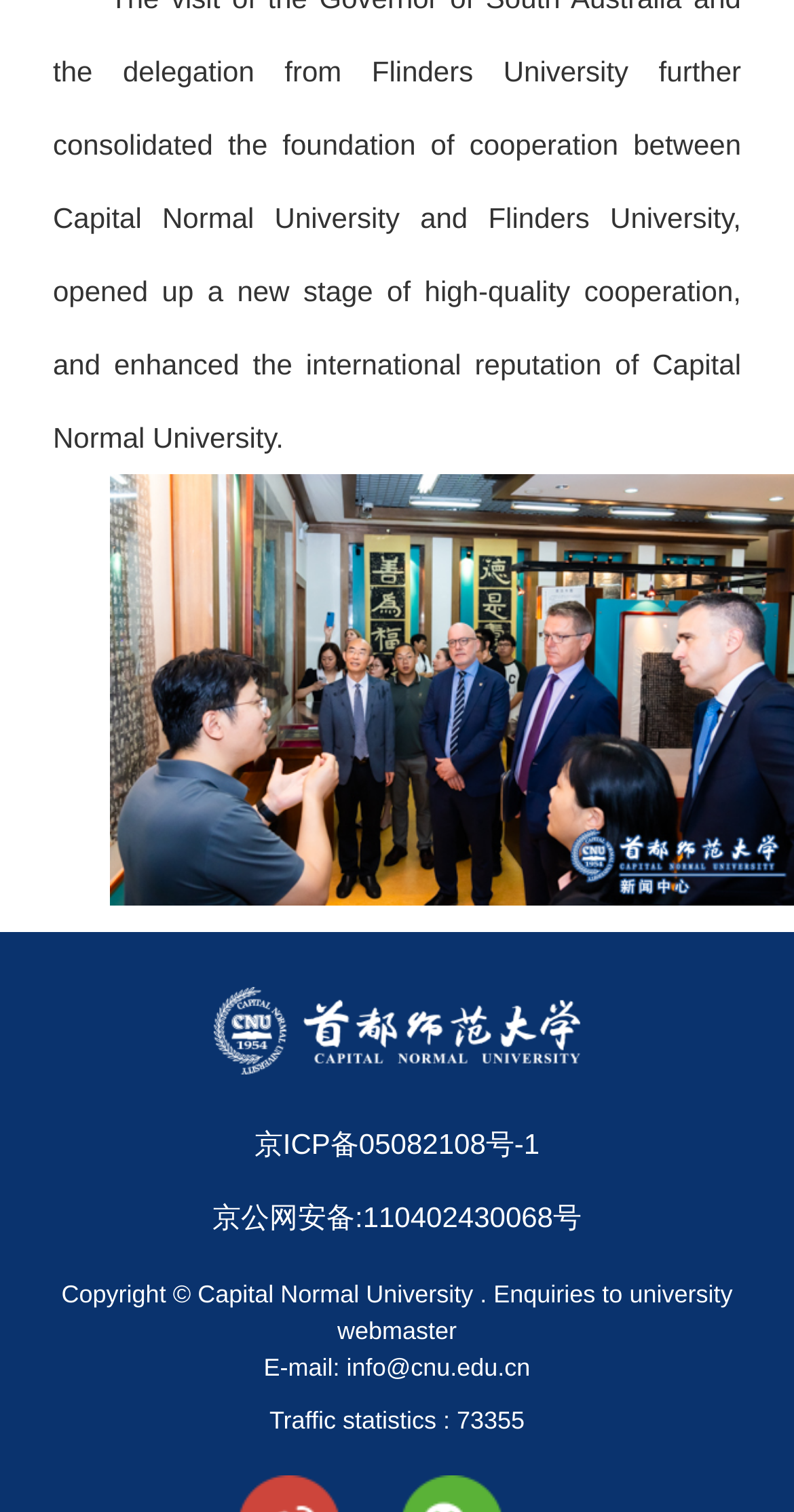By analyzing the image, answer the following question with a detailed response: What is the ICP registration number of the website?

The ICP registration number can be found at the bottom of the webpage, in the link element with the text '京ICP备05082108号-1'.